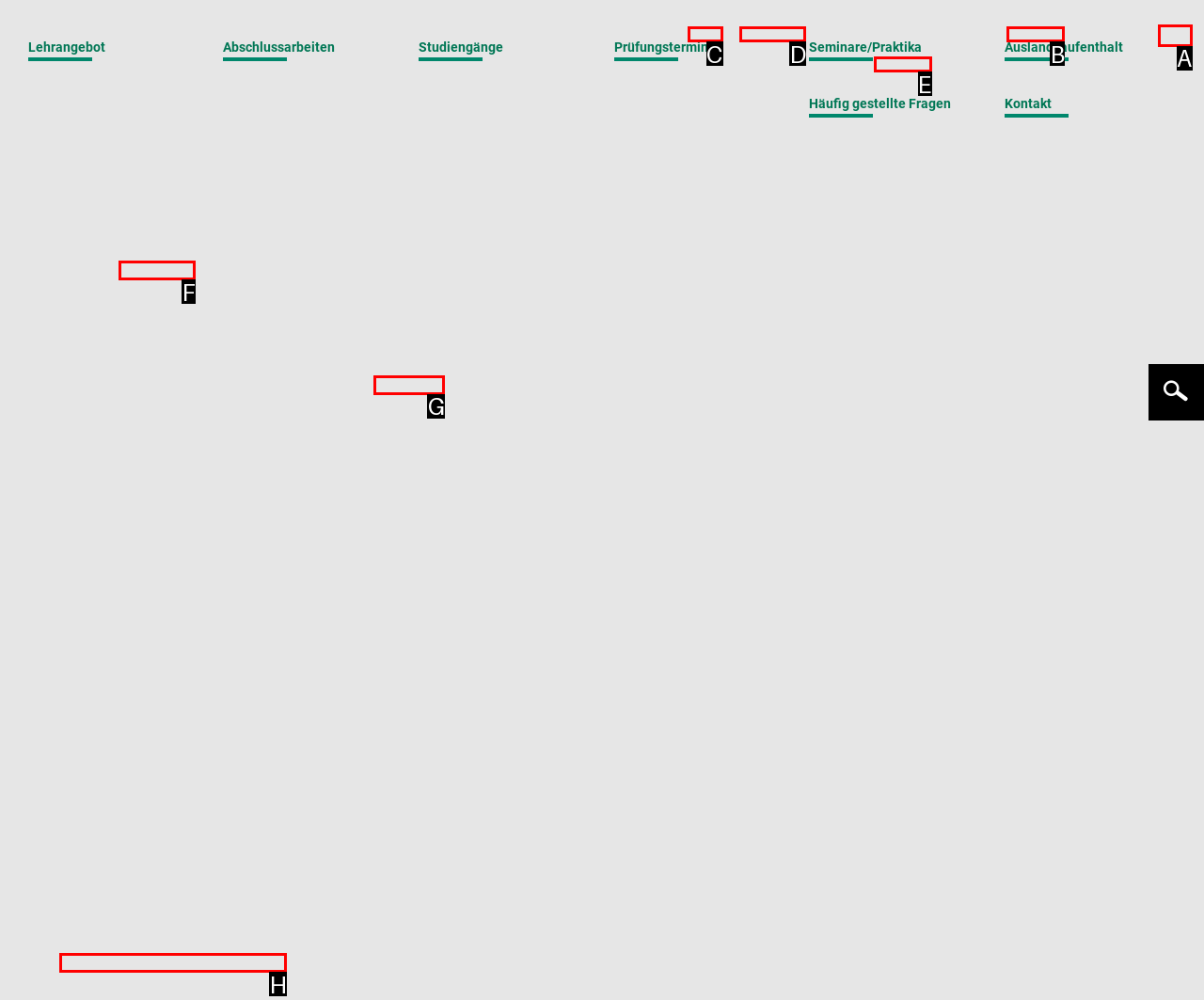Determine which HTML element to click on in order to complete the action: View the 'Anmelden' page.
Reply with the letter of the selected option.

B